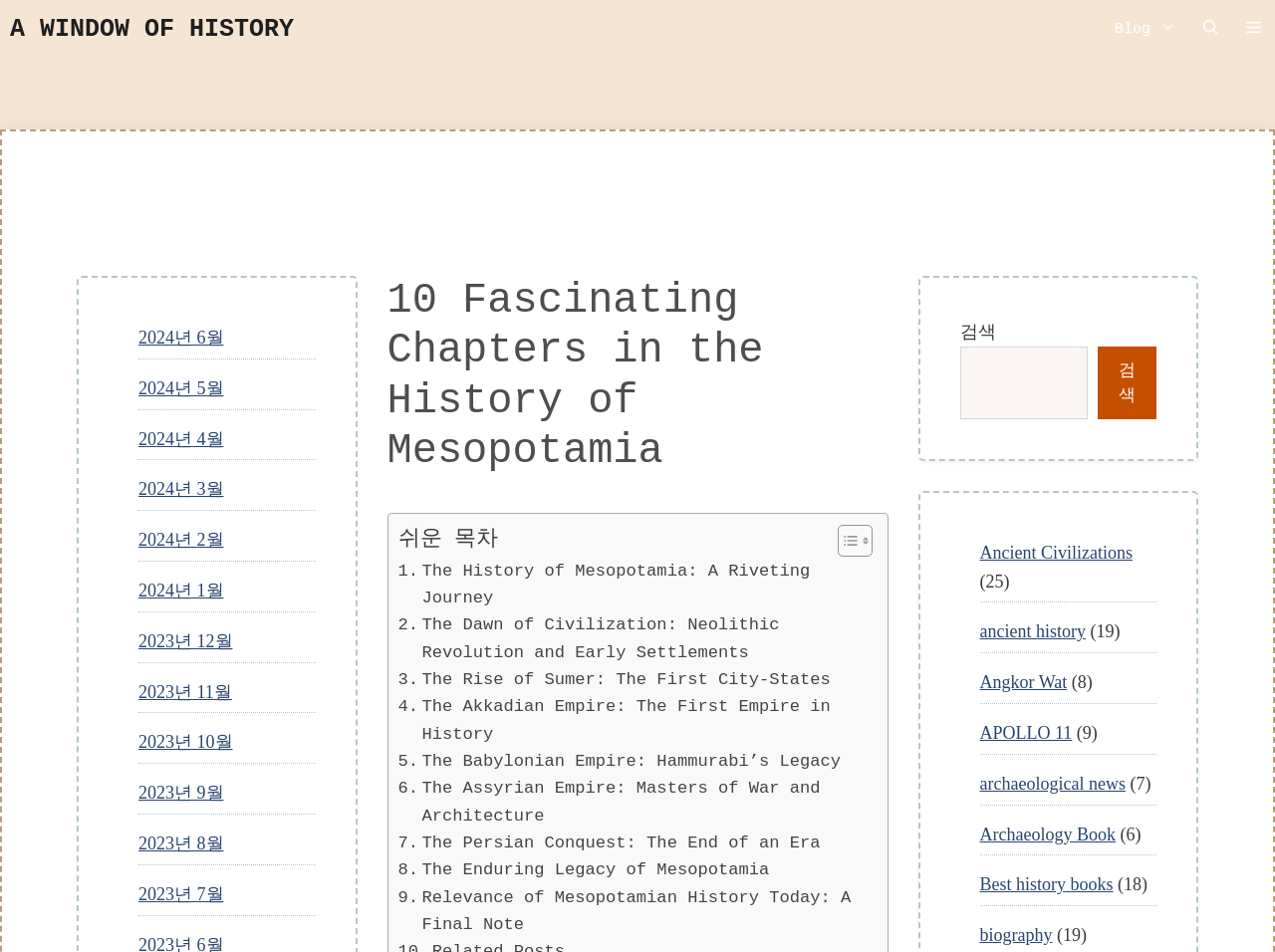Determine the bounding box coordinates (top-left x, top-left y, bottom-right x, bottom-right y) of the UI element described in the following text: A window of history

[0.008, 0.0, 0.231, 0.063]